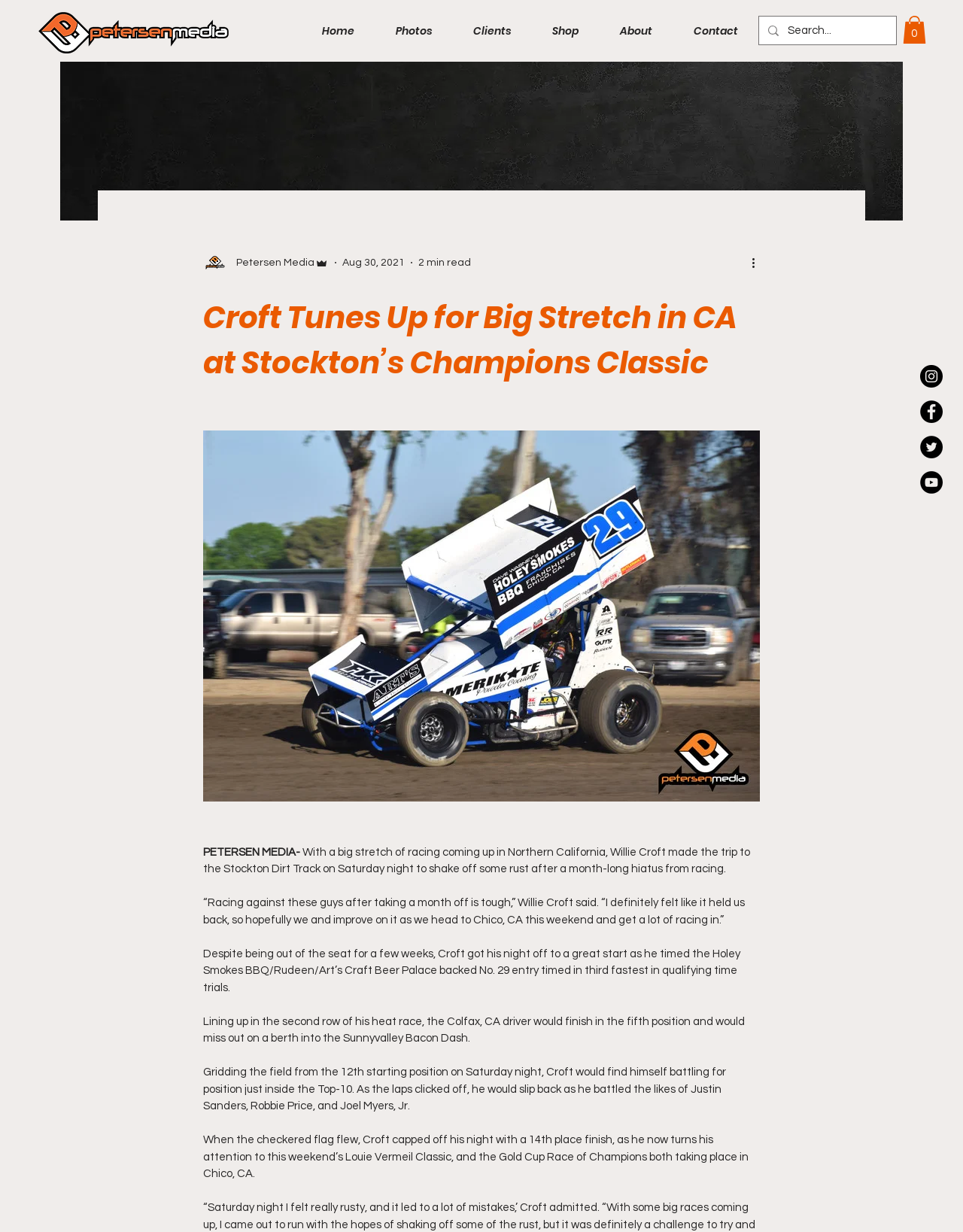How many items are in the cart?
Please provide a single word or phrase as your answer based on the screenshot.

0